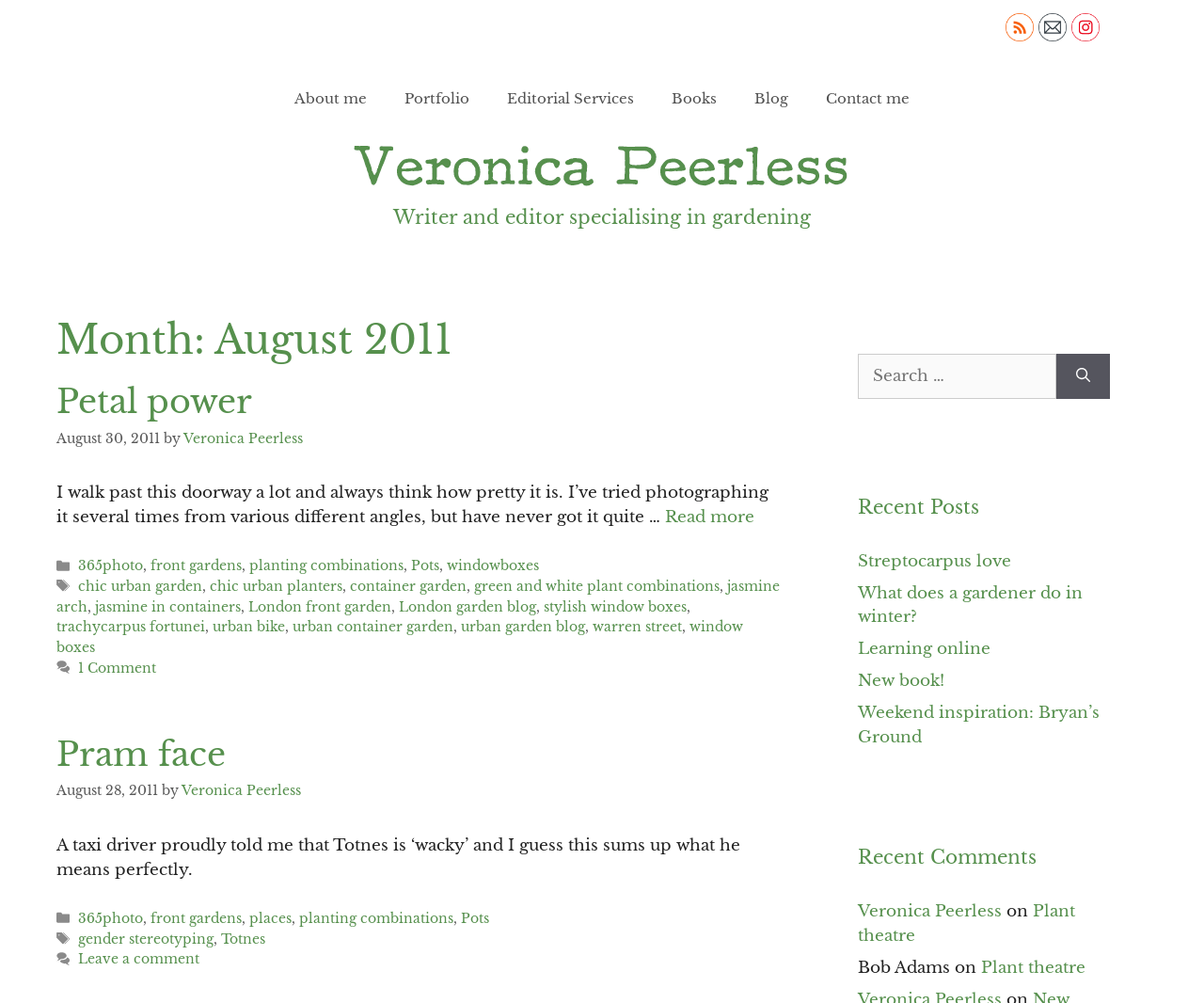Please find the bounding box coordinates of the section that needs to be clicked to achieve this instruction: "Follow Veronica Peerless on Instagram".

[0.891, 0.014, 0.914, 0.045]